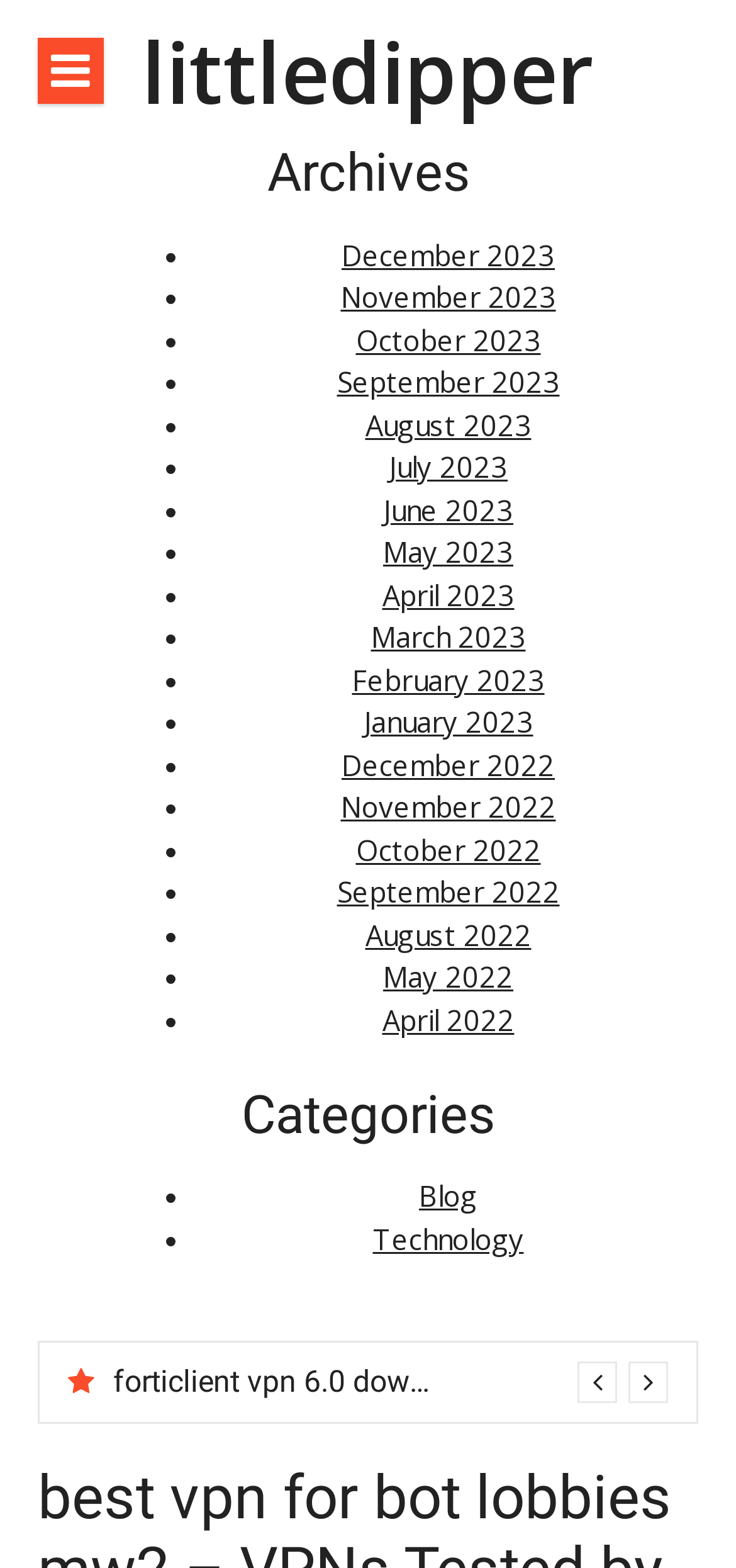What is the category of the link 'Blog'?
Look at the image and answer the question with a single word or phrase.

Categories